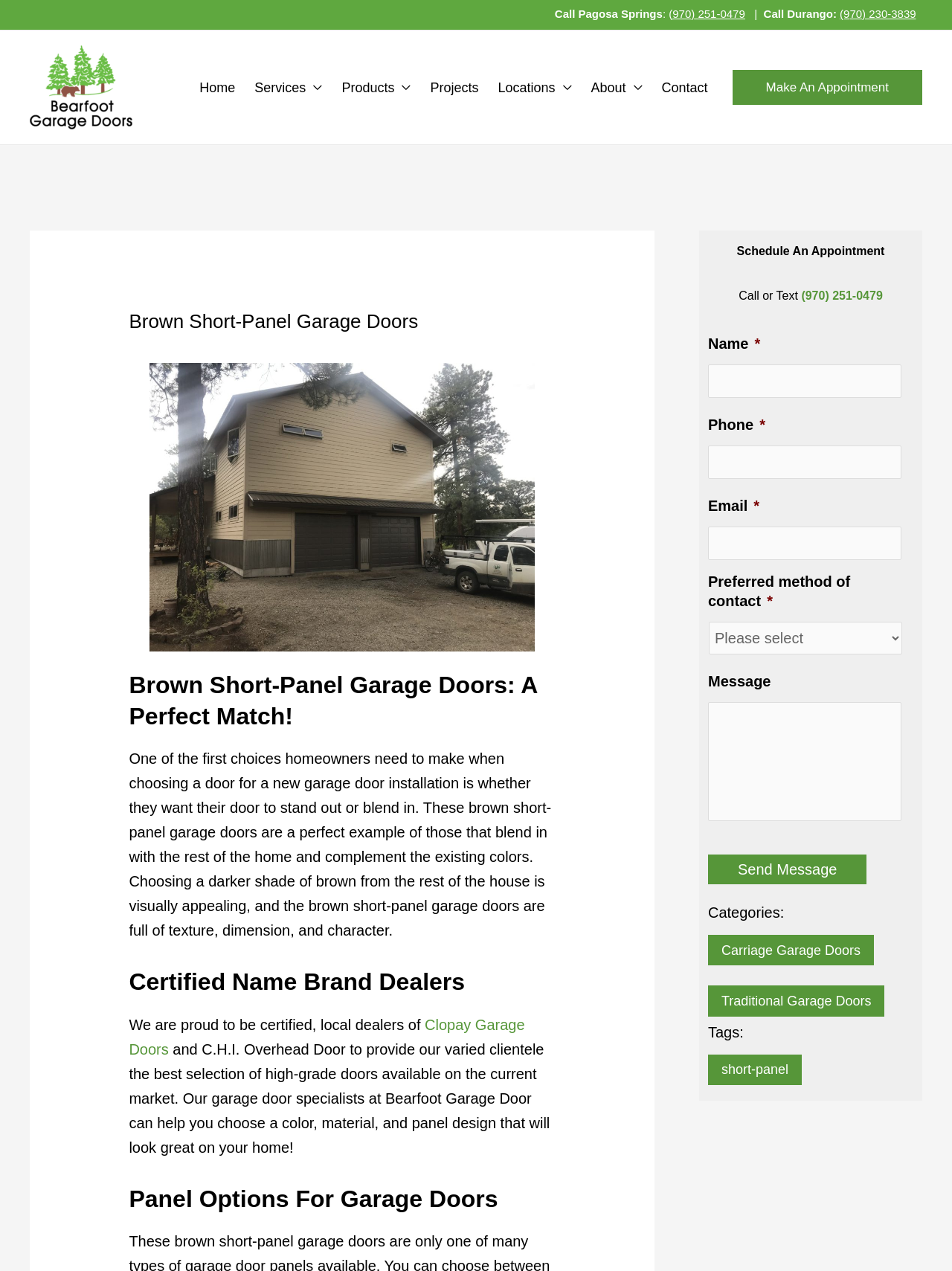What is the name of the company that installs garage doors?
Using the information from the image, give a concise answer in one word or a short phrase.

Bearfoot Garage Doors